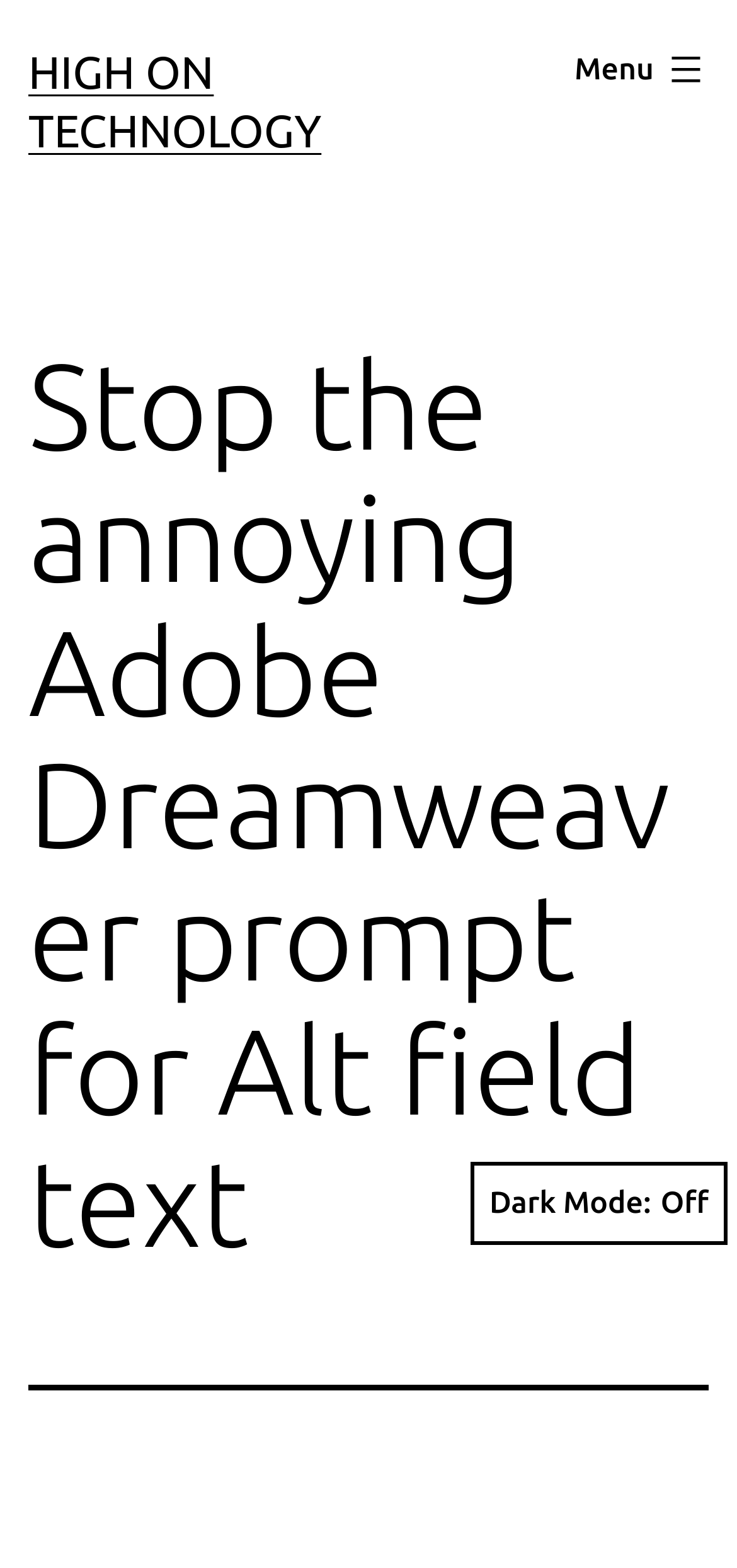From the element description: "parent_node: Service-Navigation", extract the bounding box coordinates of the UI element. The coordinates should be expressed as four float numbers between 0 and 1, in the order [left, top, right, bottom].

None